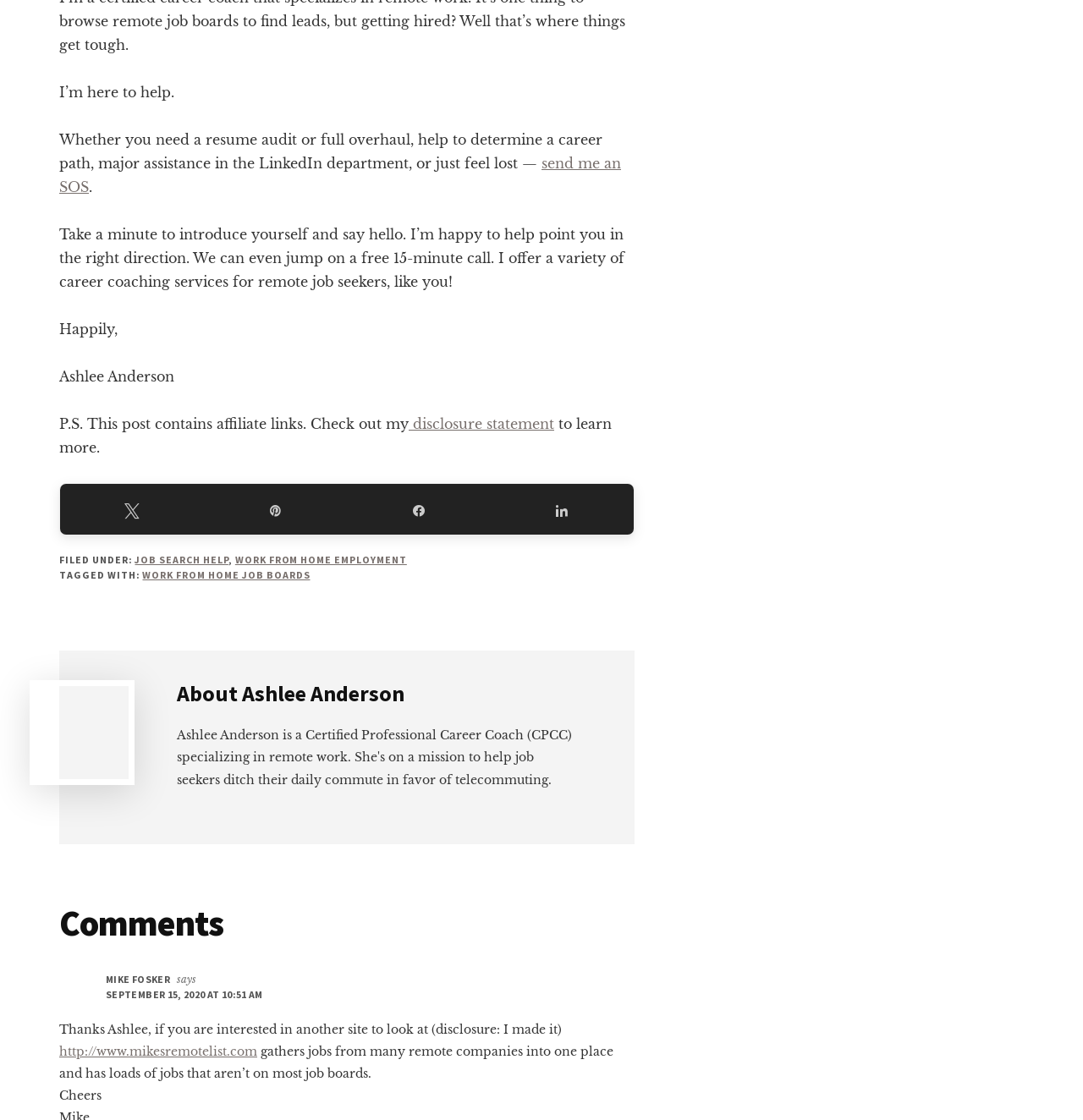Locate the bounding box coordinates of the area you need to click to fulfill this instruction: 'go to home page'. The coordinates must be in the form of four float numbers ranging from 0 to 1: [left, top, right, bottom].

None